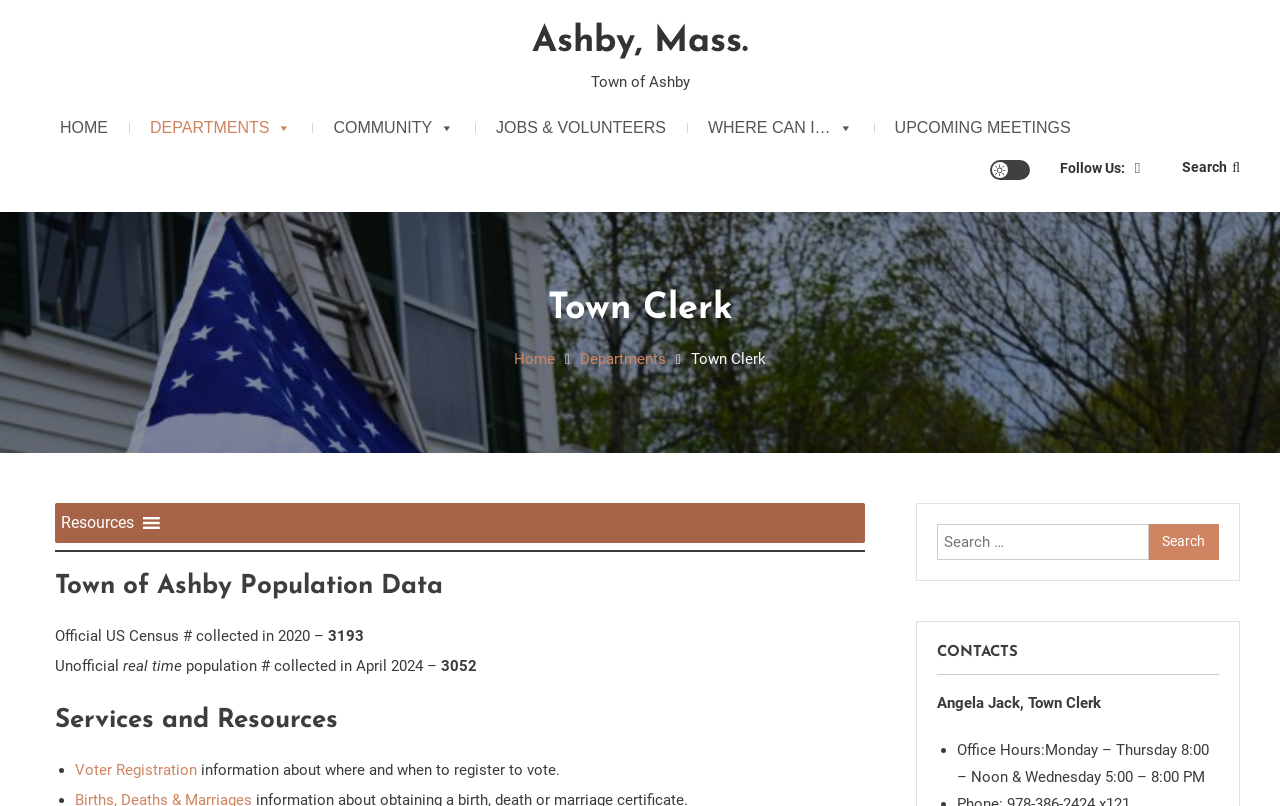From the element description: "site mode button", extract the bounding box coordinates of the UI element. The coordinates should be expressed as four float numbers between 0 and 1, in the order [left, top, right, bottom].

[0.773, 0.198, 0.804, 0.223]